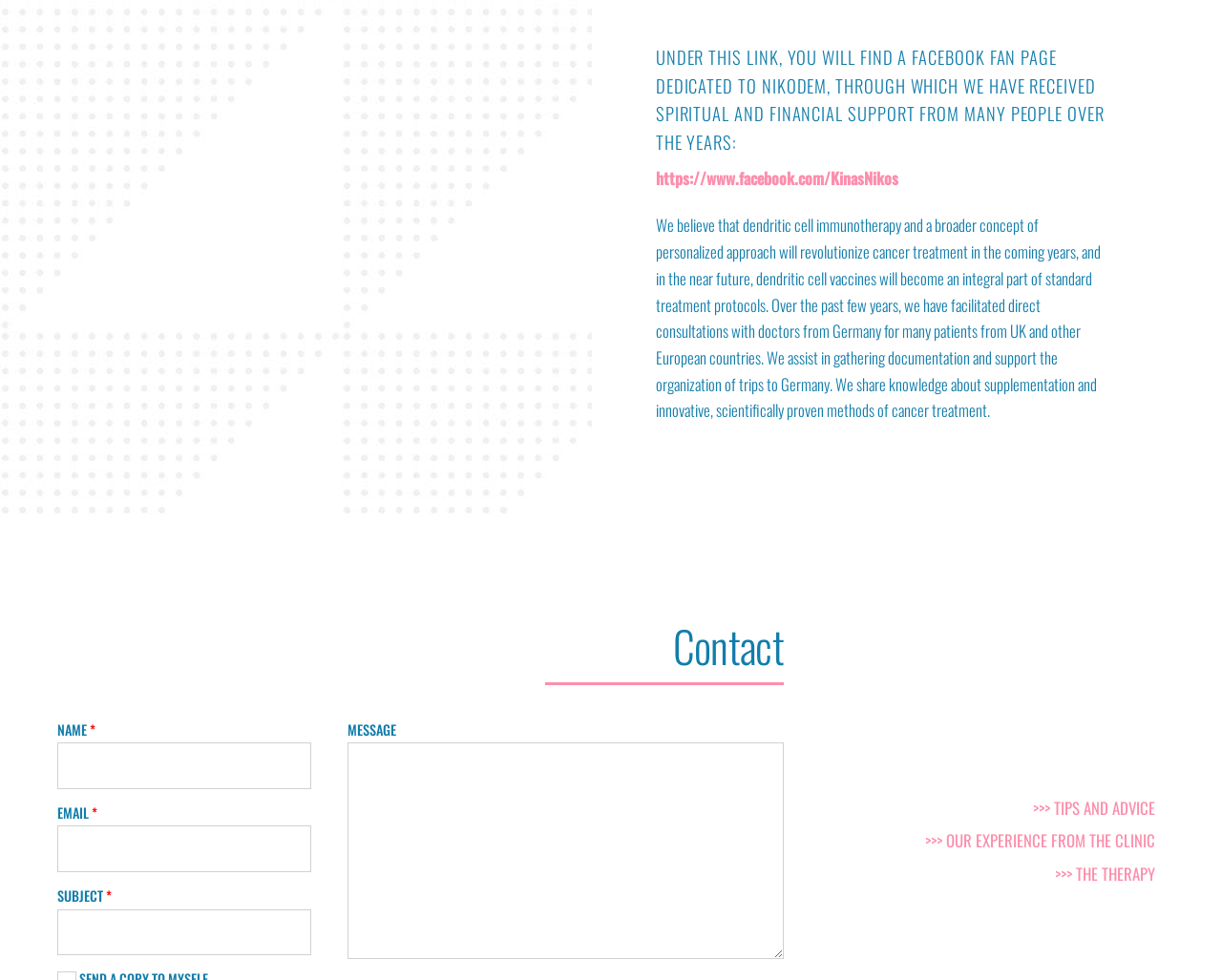Given the element description name="contact-name", identify the bounding box coordinates for the UI element on the webpage screenshot. The format should be (top-left x, top-left y, bottom-right x, bottom-right y), with values between 0 and 1.

[0.047, 0.758, 0.255, 0.805]